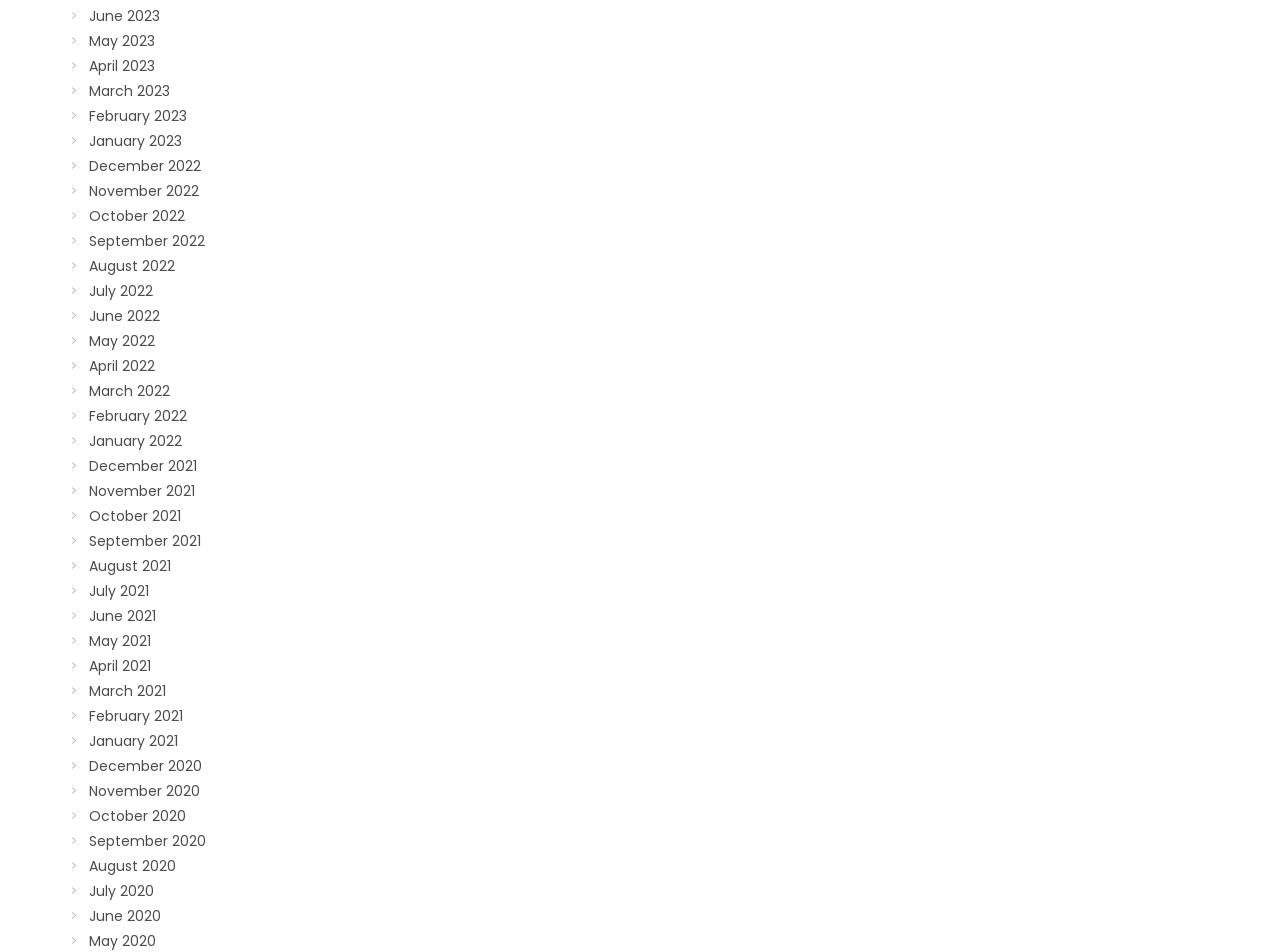Pinpoint the bounding box coordinates of the clickable area necessary to execute the following instruction: "View June 2023". The coordinates should be given as four float numbers between 0 and 1, namely [left, top, right, bottom].

[0.07, 0.006, 0.125, 0.027]